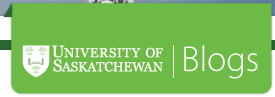Offer a meticulous description of the image.

The image showcases a sleek header for the "Blogs" section of the University of Saskatchewan's website. Set against a vibrant green background, the logo prominently features the university's name at the top left, highlighting its commitment to fostering academic discussions and insights. The inclusion of a crest adds a touch of tradition, symbolizing the university's rich history and educational heritage. The modern design of the header reflects an engaging online platform aimed at connecting students, faculty, and the broader community through shared stories and updates.